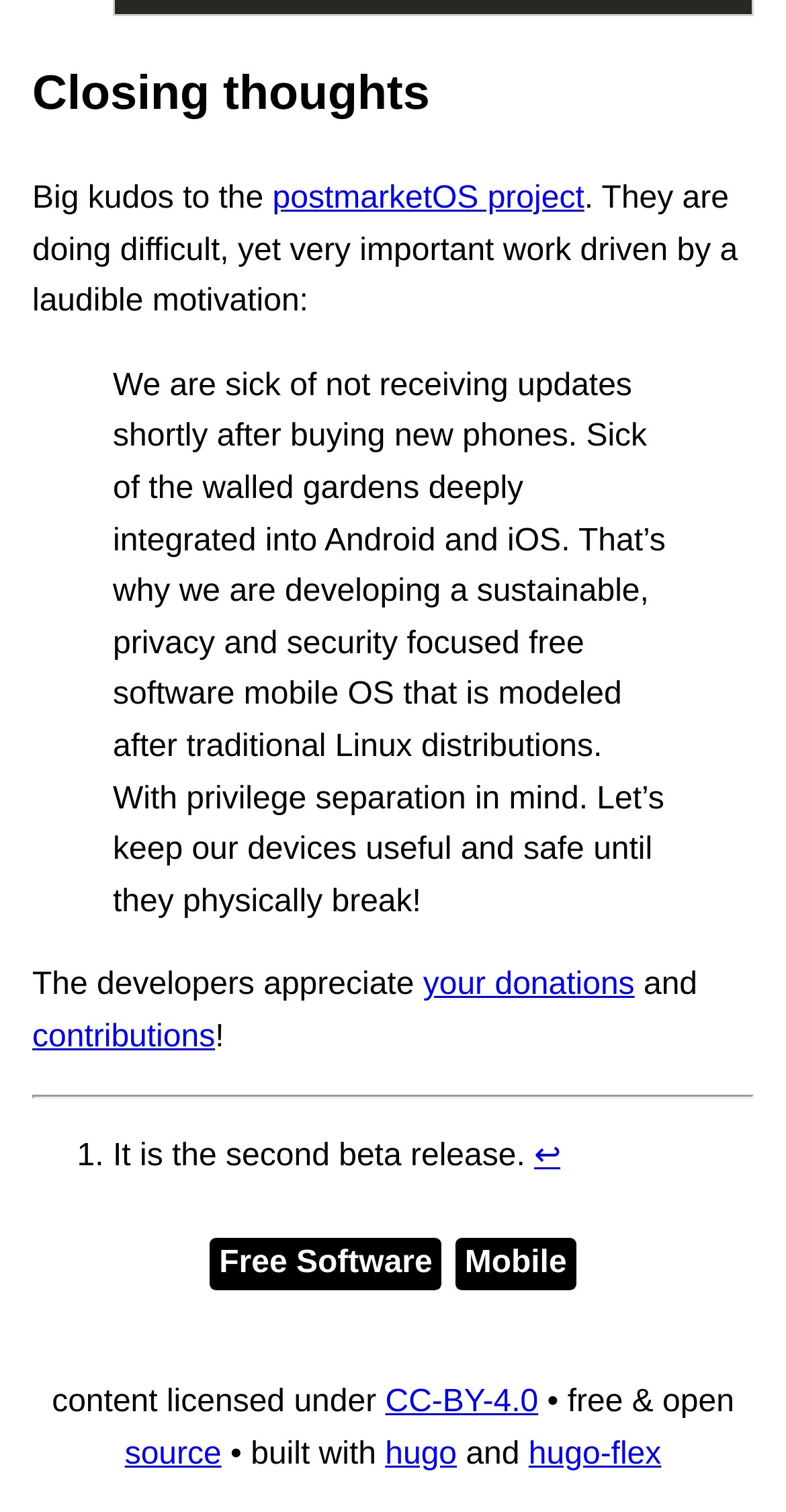Locate the bounding box coordinates of the element that needs to be clicked to carry out the instruction: "Click on 'Closing thoughts'". The coordinates should be given as four float numbers ranging from 0 to 1, i.e., [left, top, right, bottom].

[0.041, 0.037, 0.547, 0.088]